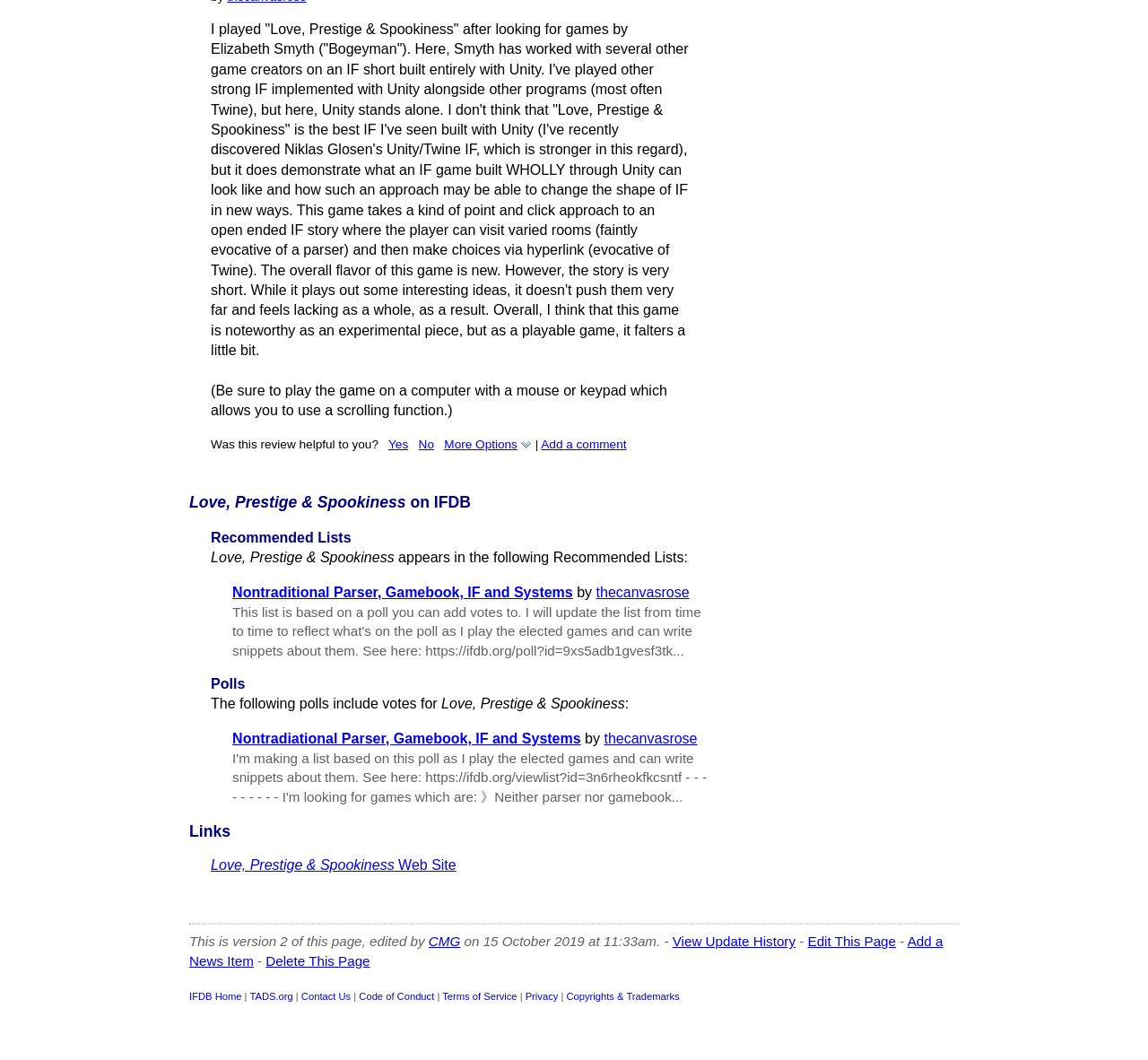Determine the bounding box coordinates of the target area to click to execute the following instruction: "Go to the IFDB Home page."

[0.165, 0.935, 0.211, 0.945]